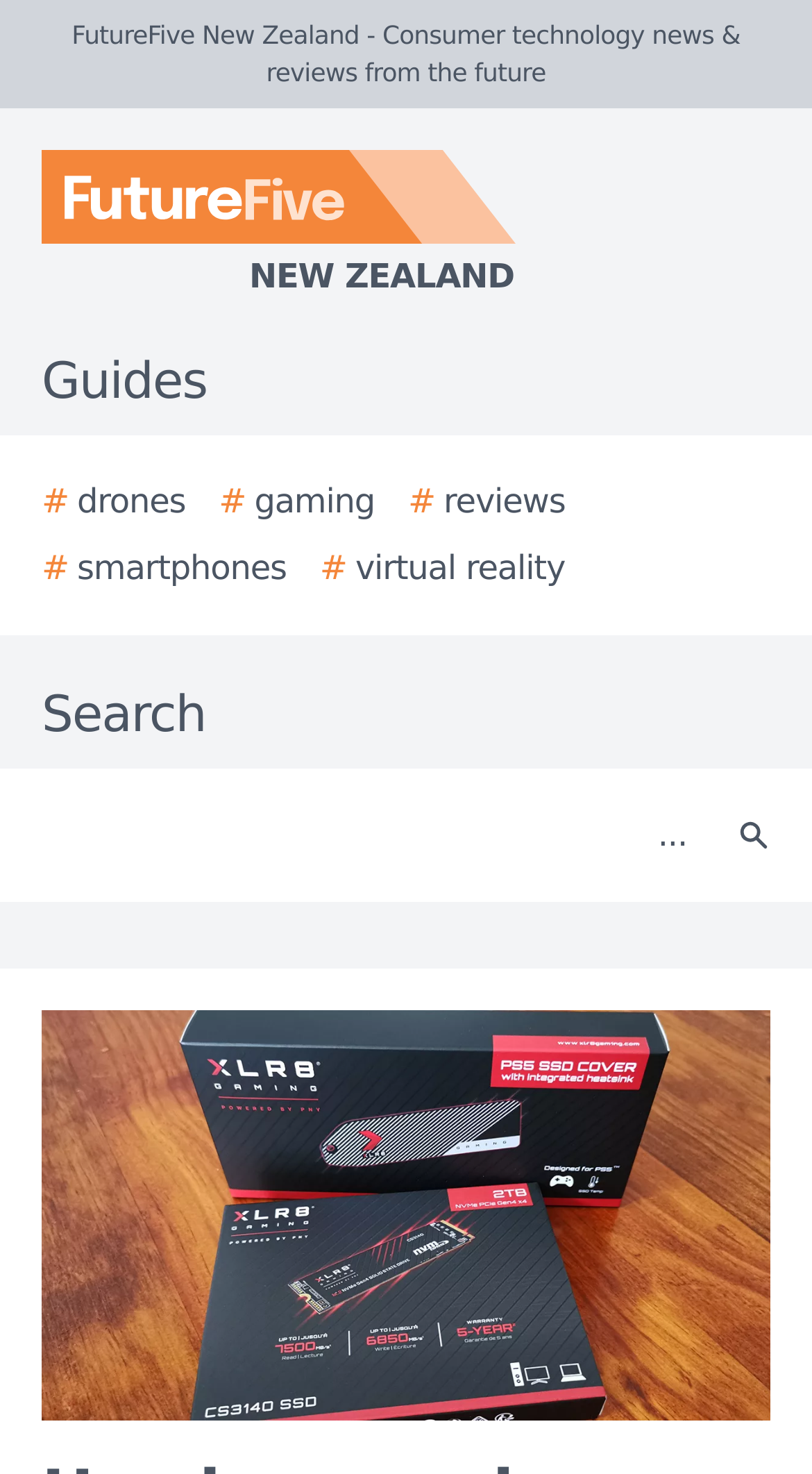Determine the bounding box coordinates of the UI element described below. Use the format (top-left x, top-left y, bottom-right x, bottom-right y) with floating point numbers between 0 and 1: # drones

[0.051, 0.324, 0.228, 0.358]